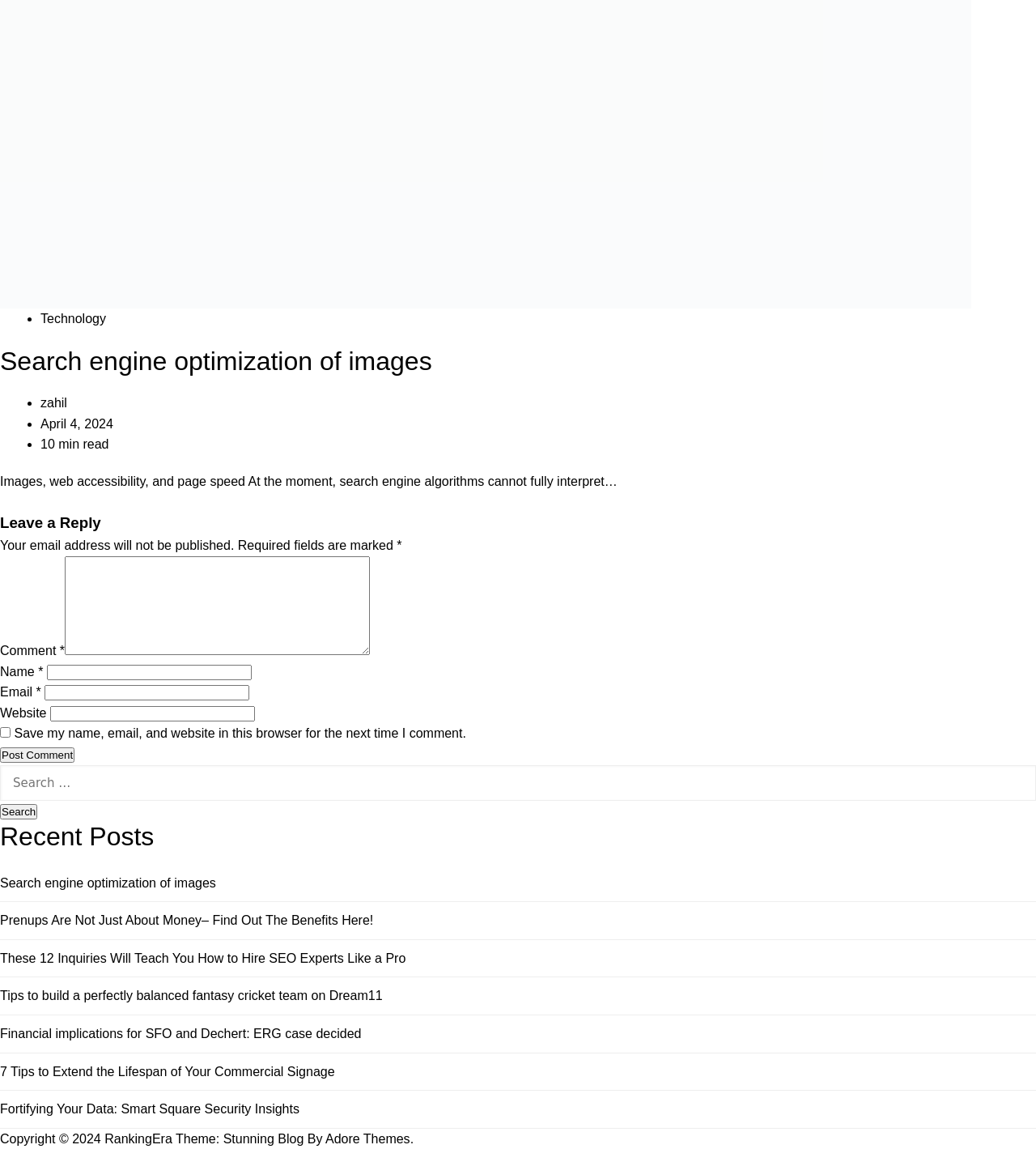What is the name of the website?
Provide a detailed and extensive answer to the question.

The name of the website can be found by looking at the link 'RankingEra' which is located at the bottom of the webpage, indicating that the website is called RankingEra.